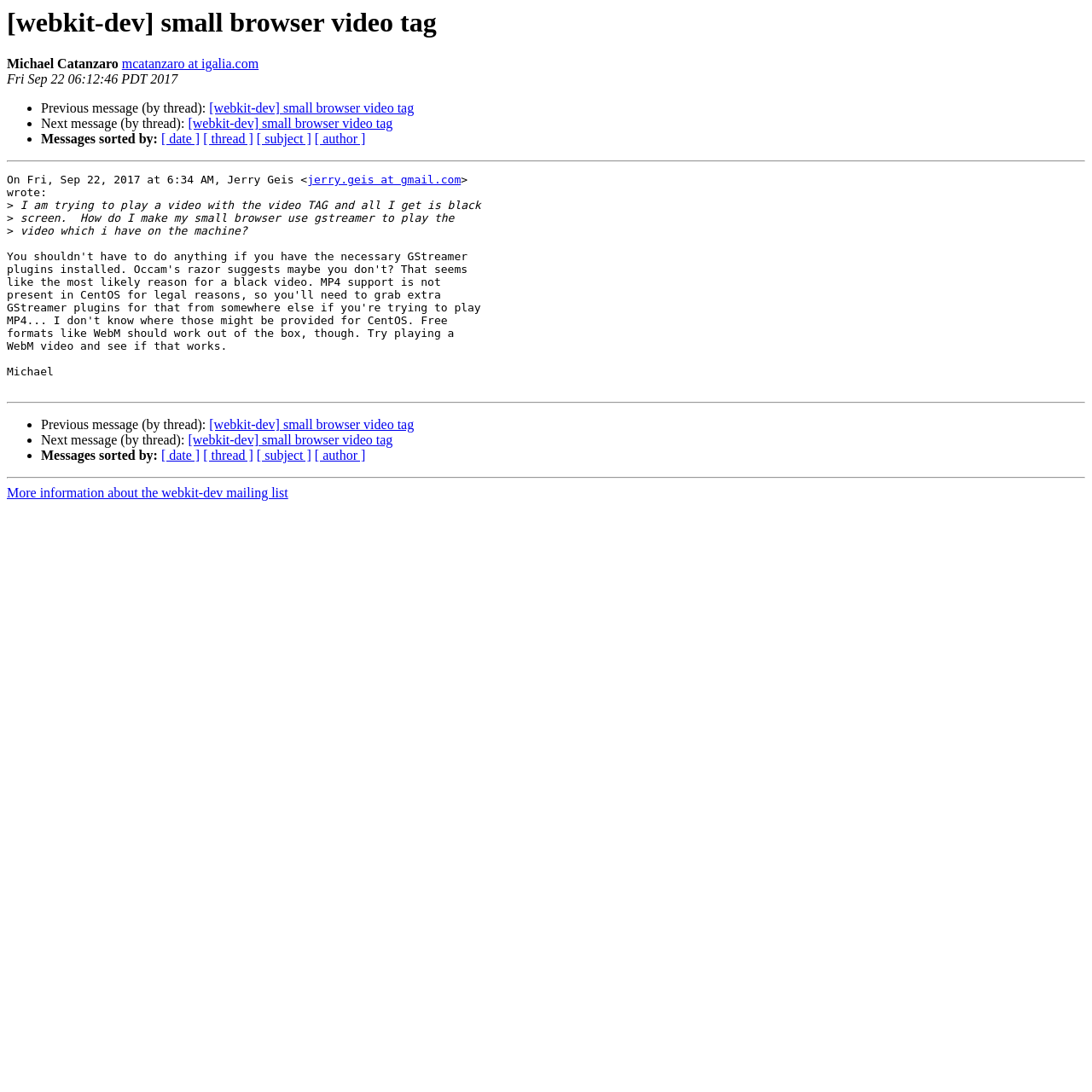Provide a thorough summary of the webpage.

This webpage appears to be an archived email thread from the webkit-dev mailing list. At the top, there is a heading with the title "[webkit-dev] small browser video tag" followed by the name "Michael Catanzaro" and an email address "mcatanzaro at igalia.com". Below this, there is a timestamp "Fri Sep 22 06:12:46 PDT 2017".

The main content of the page is divided into two sections, separated by horizontal lines. The first section contains a message from Jerry Geis, with a timestamp and email address. The message itself is a question about playing a video with the video tag and how to make a small browser use gstreamer to play the video.

Below this message, there are links to navigate through the email thread, including "Previous message (by thread)" and "Next message (by thread)" with corresponding links. There are also links to sort messages by date, thread, subject, and author.

The second section is similar to the first, with another message and navigation links. At the very bottom of the page, there is a link to "More information about the webkit-dev mailing list".